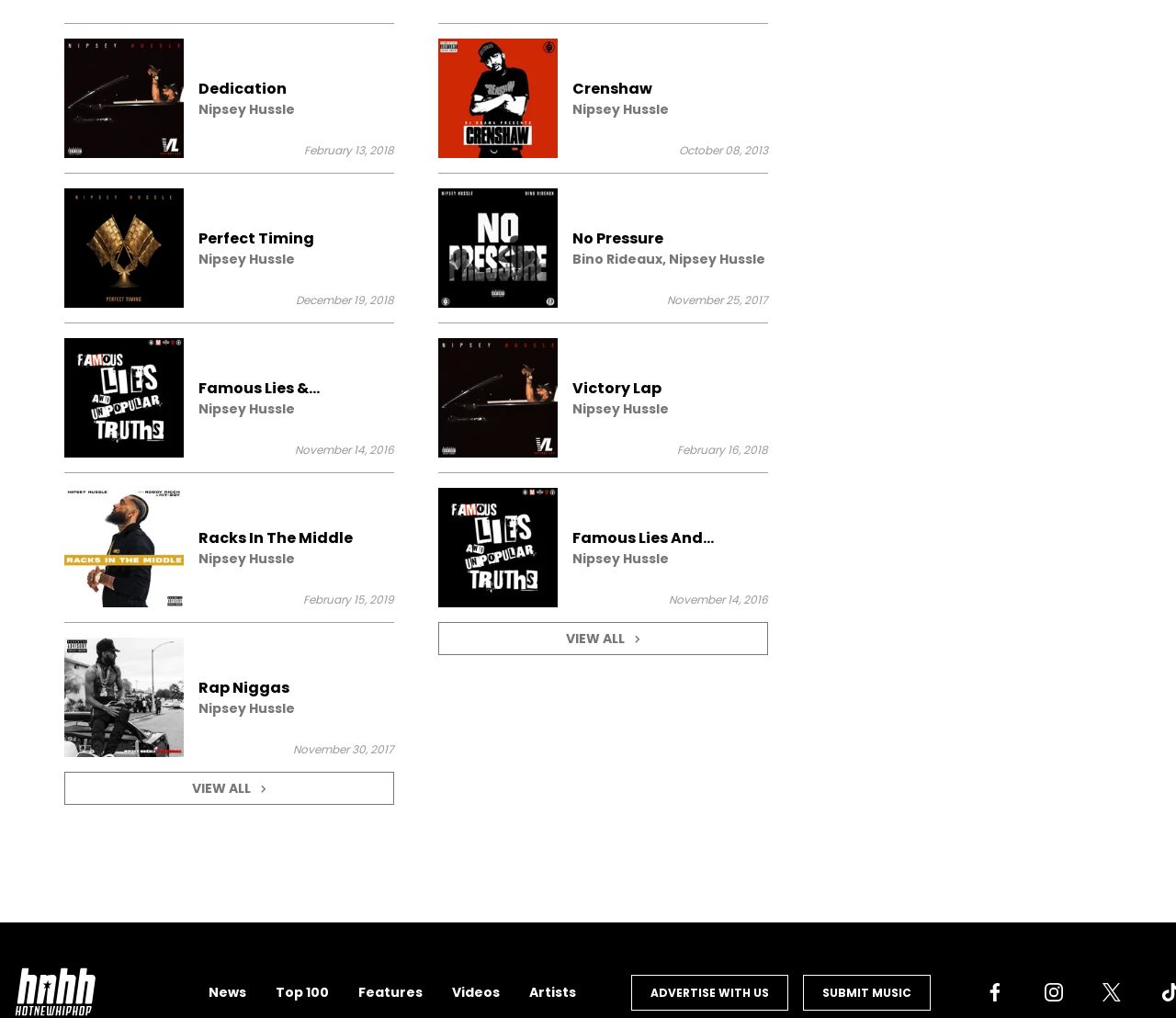What is the name of the artist associated with 'Rap Niggas'?
Respond to the question with a single word or phrase according to the image.

Nipsey Hussle